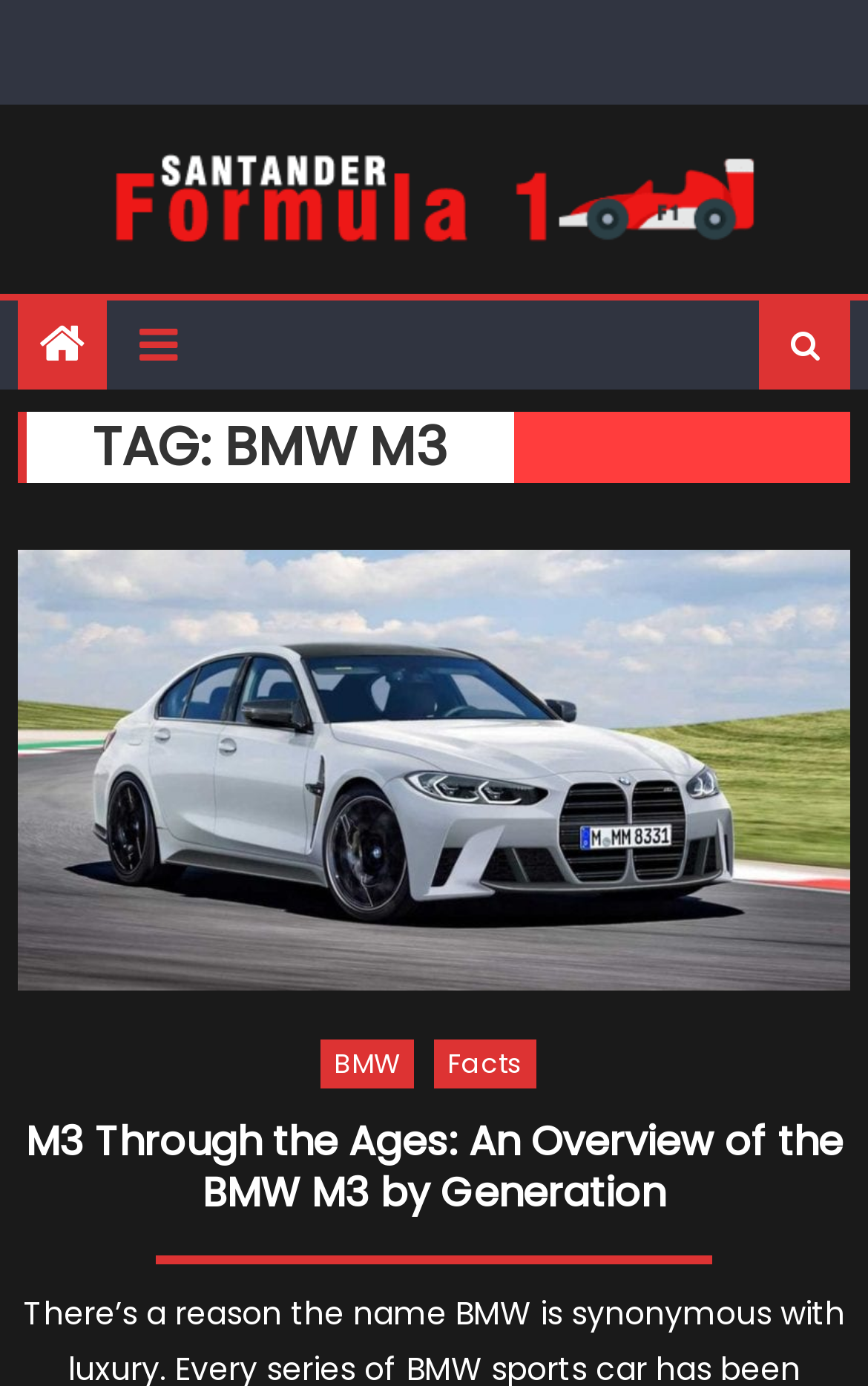Offer a detailed explanation of the webpage layout and contents.

The webpage is about the BMW M3 archives, specifically focused on Formula 1 Magazine. At the top, there is a link to the F1 Formula 1 Magazine website, accompanied by an image with the same name. Below this, there are two icons, represented by '\uf015' and '\uf0c9', which are likely social media or navigation links.

The main content of the page is divided into sections, with a header that reads "TAG: BMW M3". Below this header, there is a link to an article titled "M3 Through the Ages: An Overview of the BMW M3 by Generation", which takes up most of the page's width. This link is accompanied by a figure, likely an image related to the article.

Further down, there is another section with two links, one to "BMW" and another to "Facts", which are positioned side by side. Below these links, there is a heading that repeats the title of the article, "M3 Through the Ages: An Overview of the BMW M3 by Generation", which is also a link.